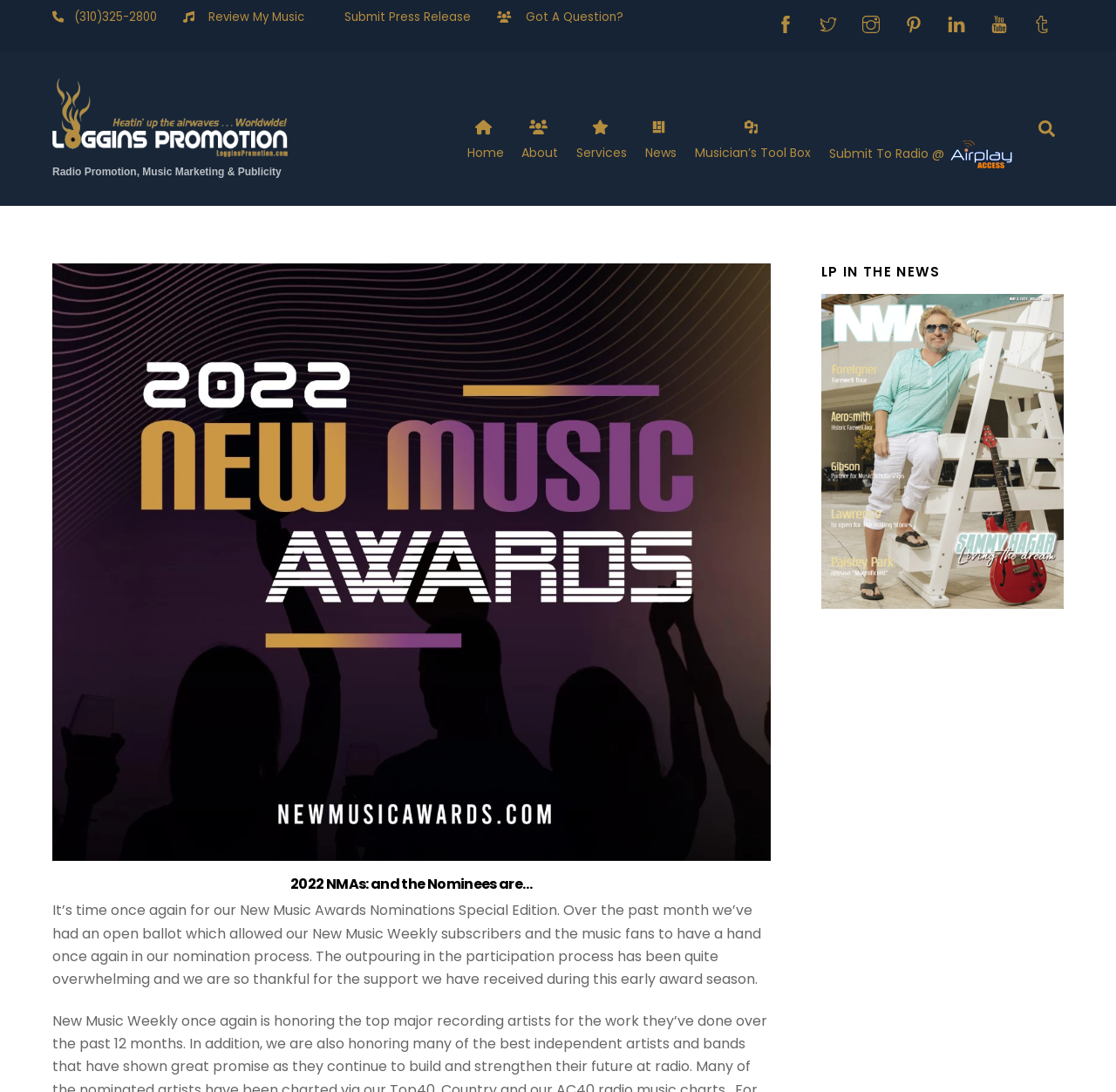Determine and generate the text content of the webpage's headline.

2022 NMAs: and the Nominees are…